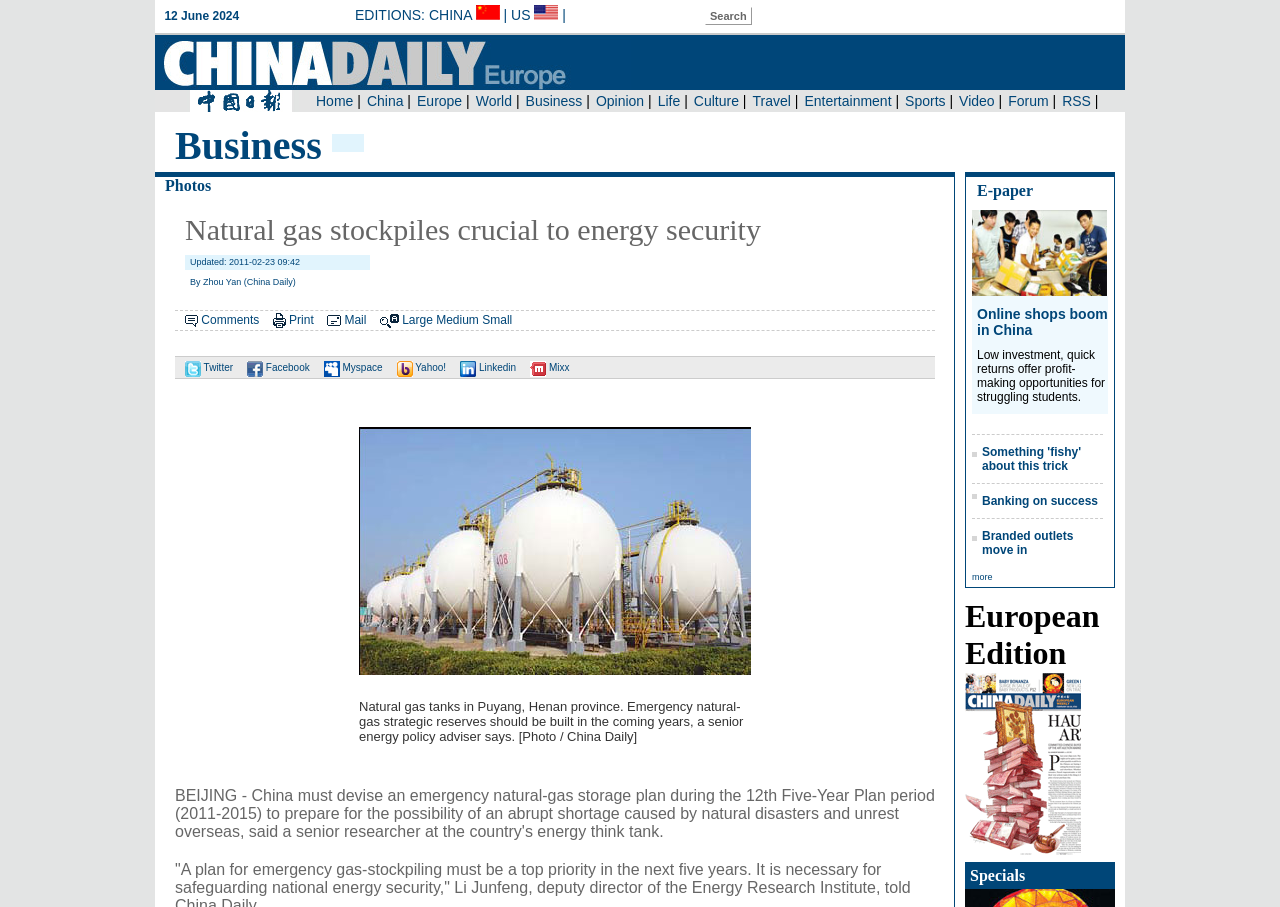Provide an in-depth caption for the contents of the webpage.

This webpage appears to be a news article page. At the top, there is a title "Natural gas stockpiles crucial to energy security" and a subtitle "Updated: 2011-02-23 09:42" by Zhou Yan from China Daily. Below the title, there is an image. 

To the left of the title, there are several links, including "Photos", "Comments", "Print", "Mail", and social media links such as "Twitter", "Facebook", "Myspace", "Yahoo!", "Linkedin", and "Mixx". 

The main content of the article is divided into two sections. The first section is a table with two rows. The first row contains an image with a caption "Natural gas stockpiles crucial to energy security". The second row contains an image with a caption "Natural gas tanks in Puyang, Henan province. Emergency natural-gas strategic reserves should be built in the coming years, a senior energy policy adviser says."

The second section is a list of news articles, including "E-paper", "Online shops boom in China", "Something 'fishy' about this trick", "Banking on success", "Branded outlets move in", and "European Edition". Each article has a heading and a brief summary. There is also a "more" link at the bottom of the list. 

At the bottom of the page, there is a heading "Specials" and an image.